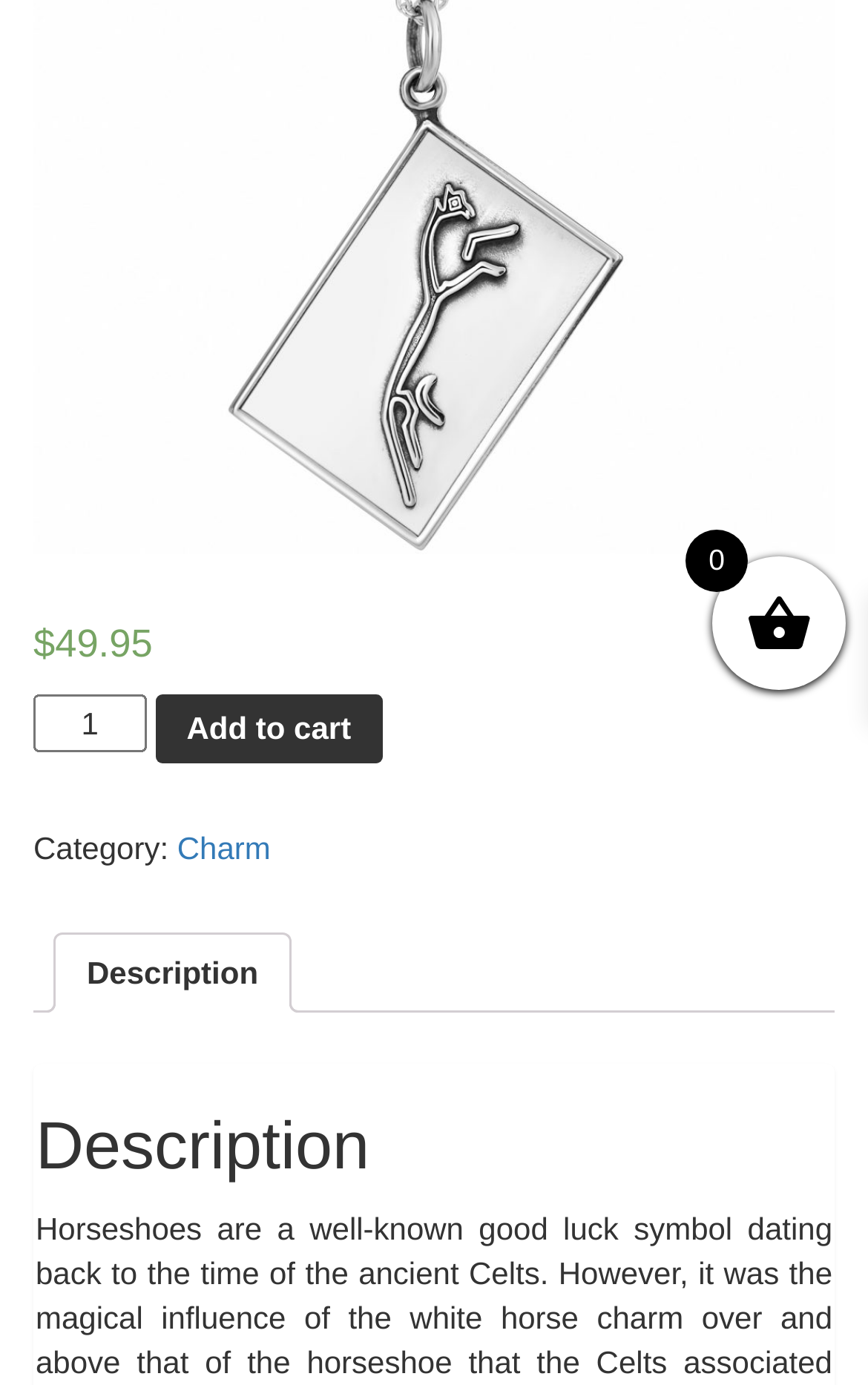Identify the bounding box of the UI element described as follows: "Charm". Provide the coordinates as four float numbers in the range of 0 to 1 [left, top, right, bottom].

[0.204, 0.599, 0.312, 0.625]